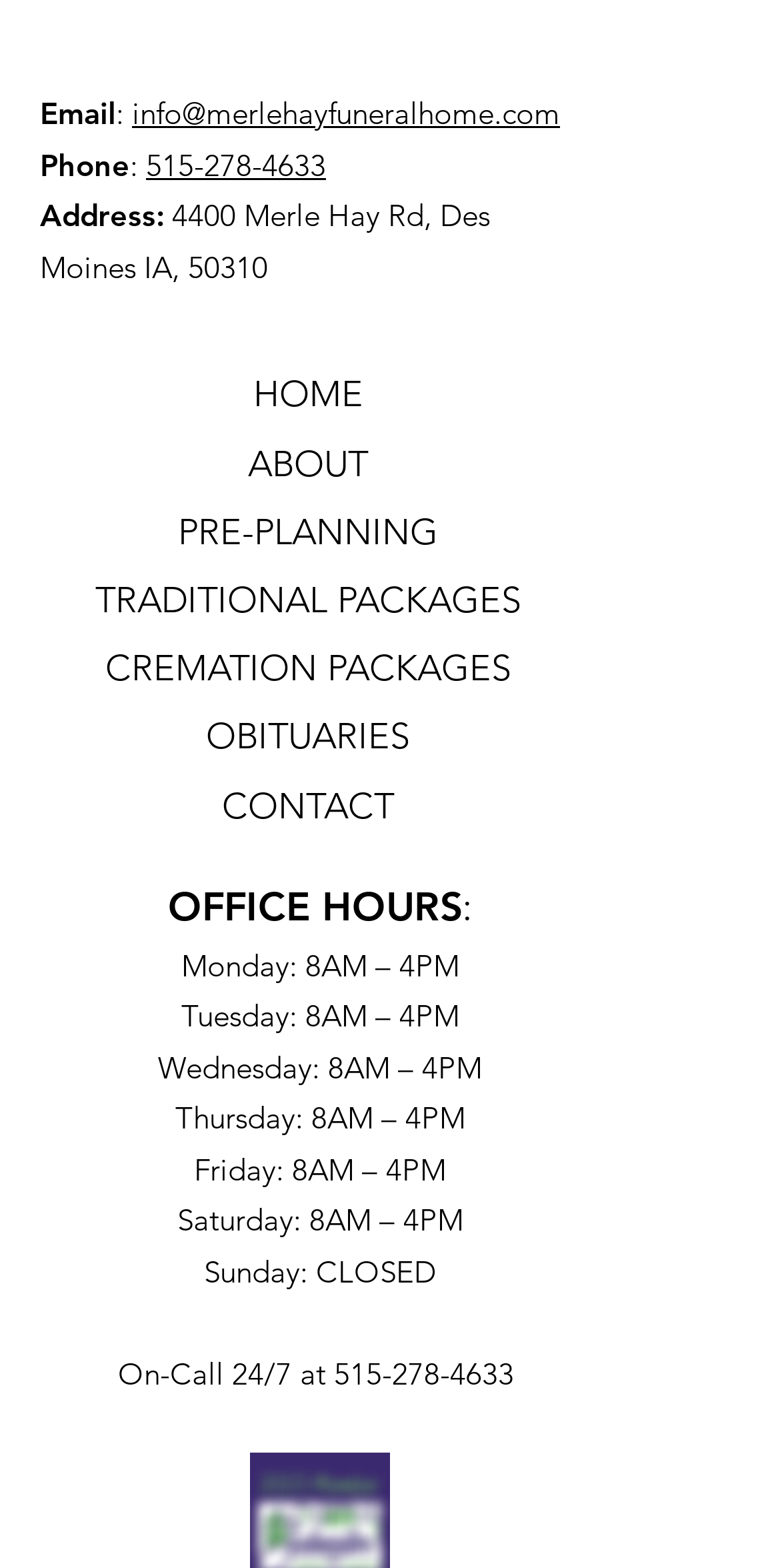Predict the bounding box coordinates of the area that should be clicked to accomplish the following instruction: "visit the home page". The bounding box coordinates should consist of four float numbers between 0 and 1, i.e., [left, top, right, bottom].

[0.324, 0.238, 0.465, 0.266]